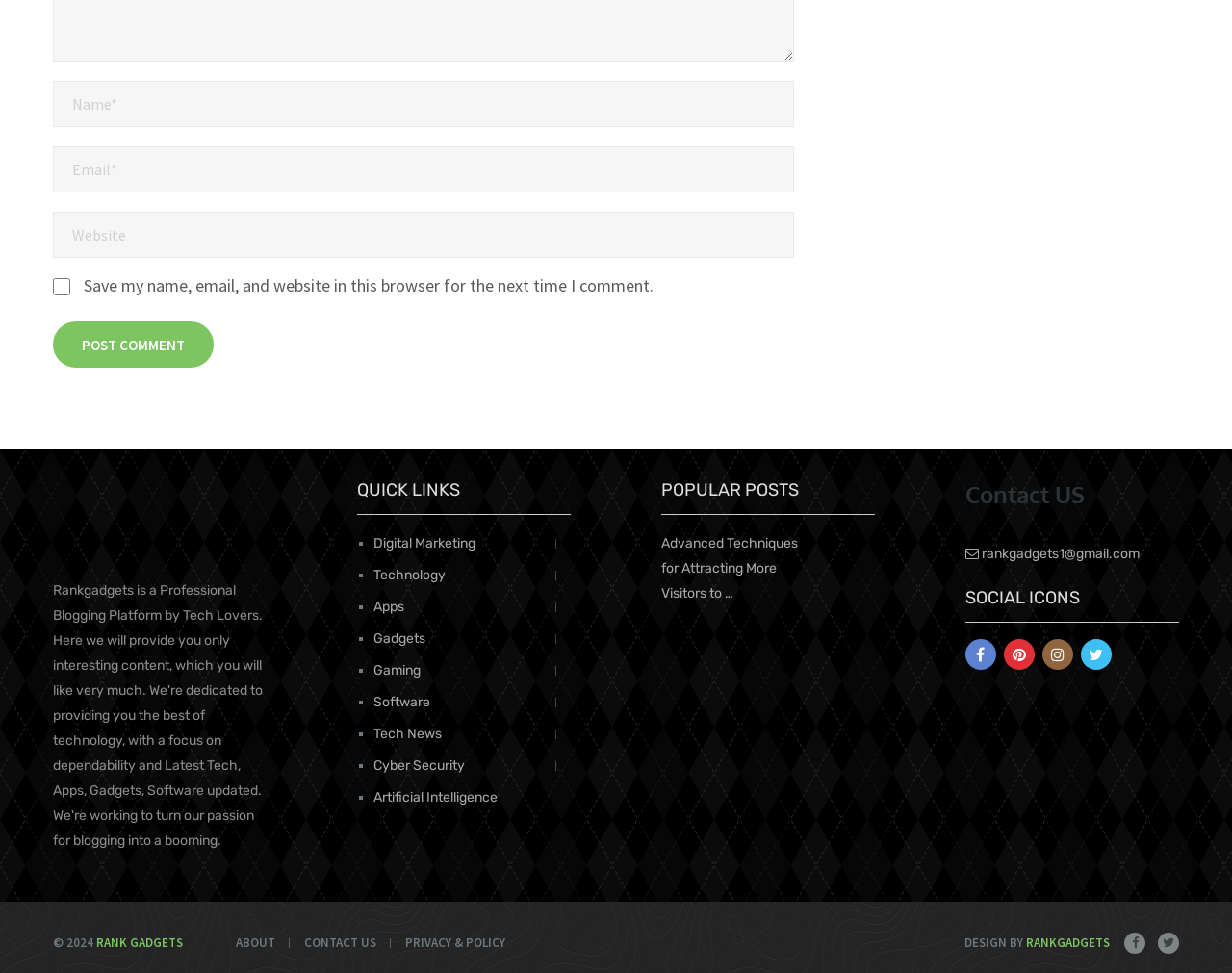Extract the bounding box for the UI element that matches this description: "Privacy & Policy".

[0.329, 0.961, 0.422, 0.978]